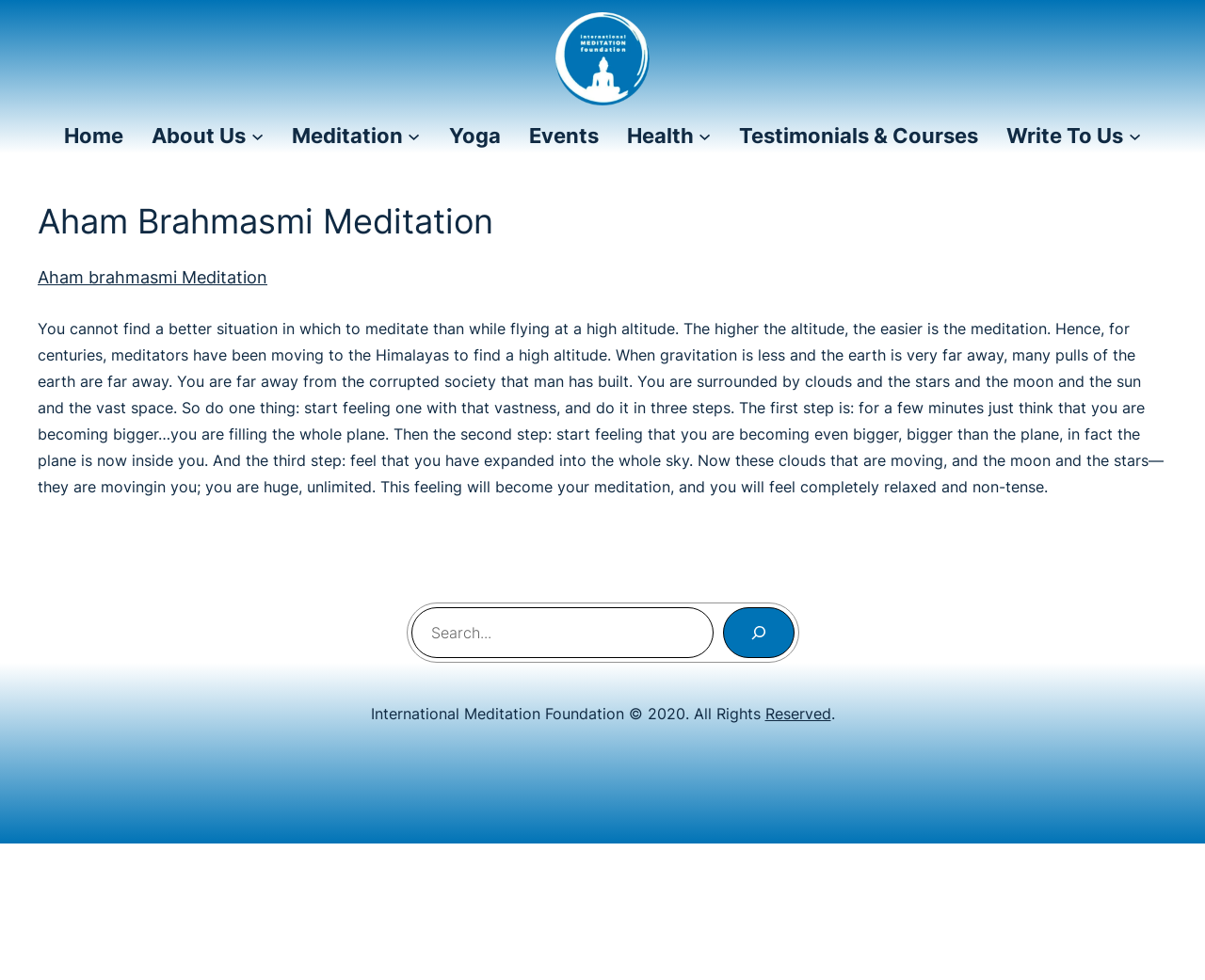What is the function of the button with the image?
Please provide a single word or phrase as your answer based on the screenshot.

Search